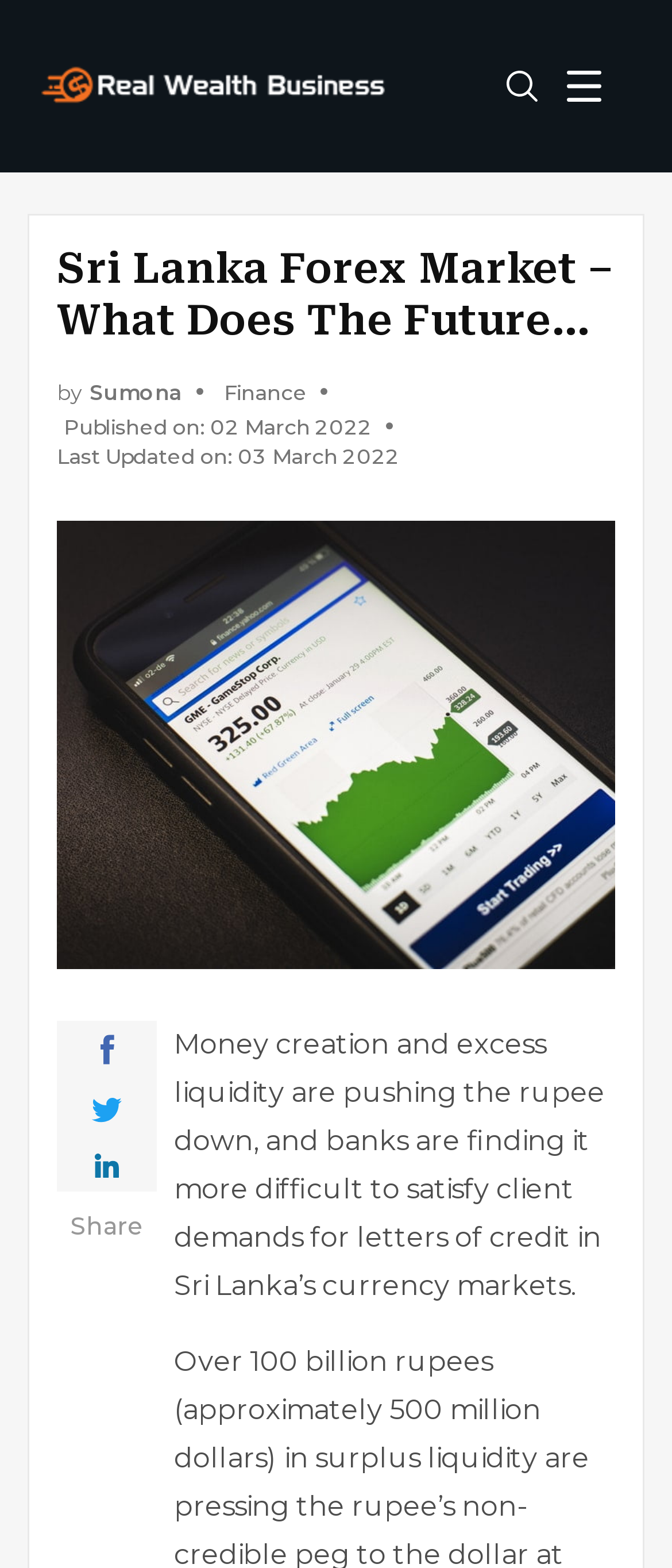Explain the features and main sections of the webpage comprehensively.

The webpage is about the Sri Lanka Forex Market, with a focus on the challenges banks are facing in satisfying client demands for letters of credit. At the top left, there is a logo image, accompanied by a link. On the top right, there is a search button with an image. 

Below the logo, there is a main heading that reads "Sri Lanka Forex Market – What Does The Future Hold?" followed by a subheading that provides the author and publication date information. The author's name, "Sumona Finance", is a clickable link. 

To the right of the subheading, there is a large image related to the Sri Lanka Forex Market. Below the image, there are three "Share Link" buttons, each with an image, positioned side by side. 

The main content of the webpage is a paragraph of text that explains the current situation in Sri Lanka's currency markets, where money creation and excess liquidity are causing the rupee to decline, making it difficult for banks to meet client demands for letters of credit.